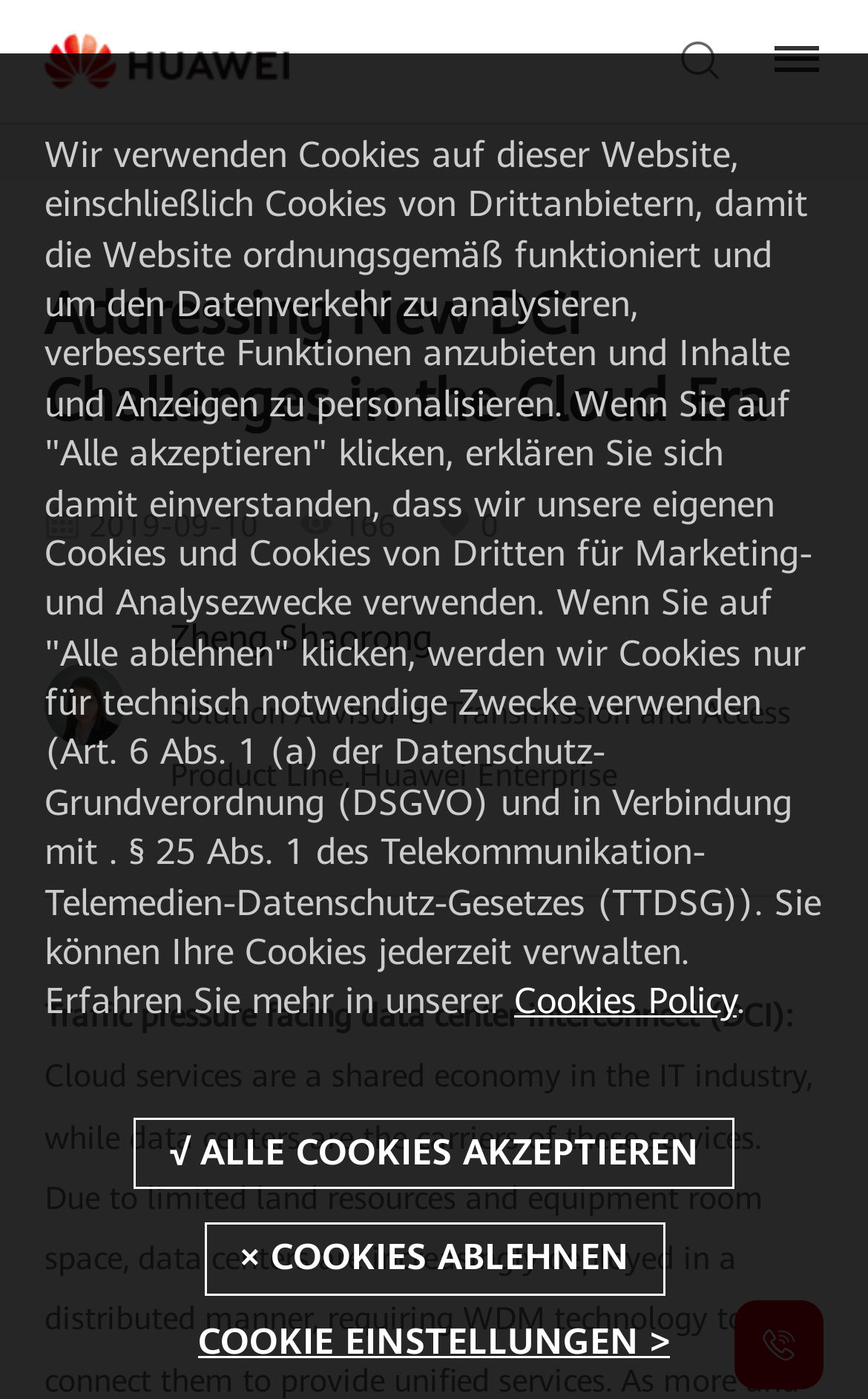What is the topic of the article?
Examine the webpage screenshot and provide an in-depth answer to the question.

I found the topic of the article by looking at the heading element with the content 'Addressing New DCI Challenges in the Cloud Era' located at the top of the webpage.